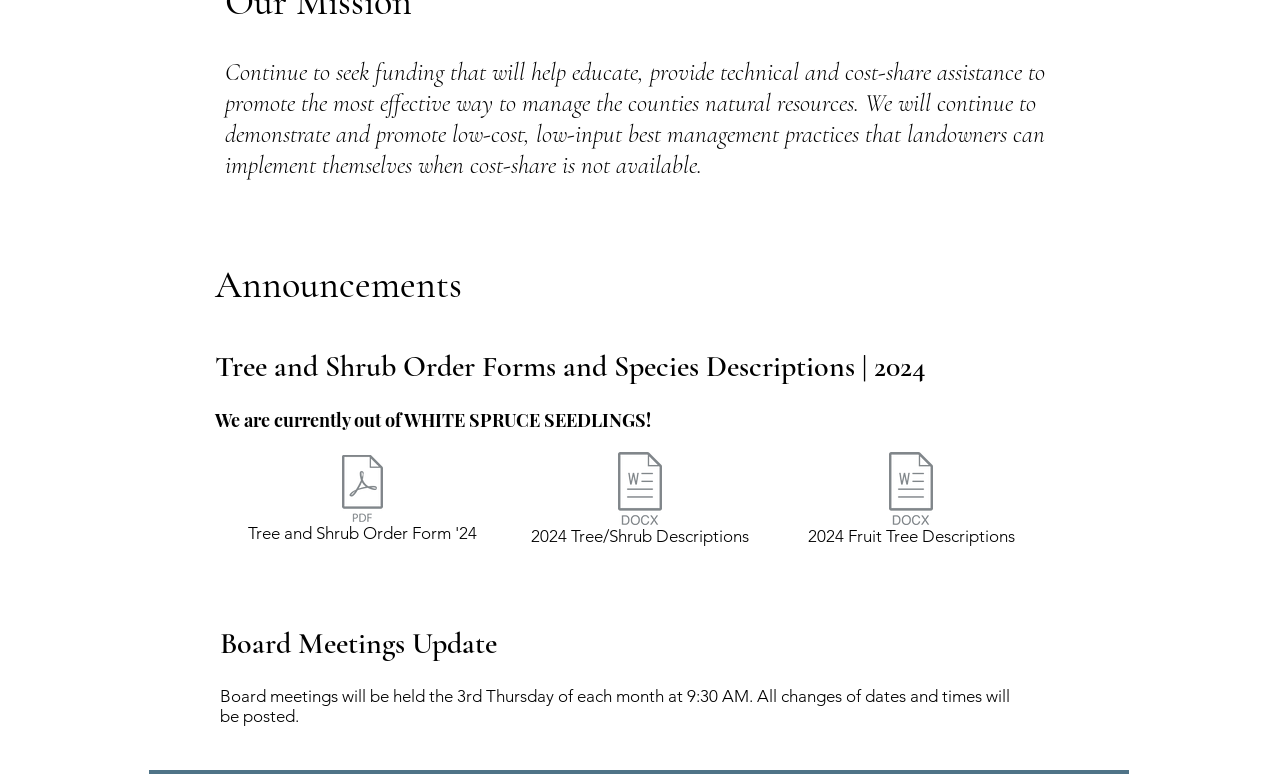What is the main purpose of the organization?
Based on the image content, provide your answer in one word or a short phrase.

Educate and assist landowners